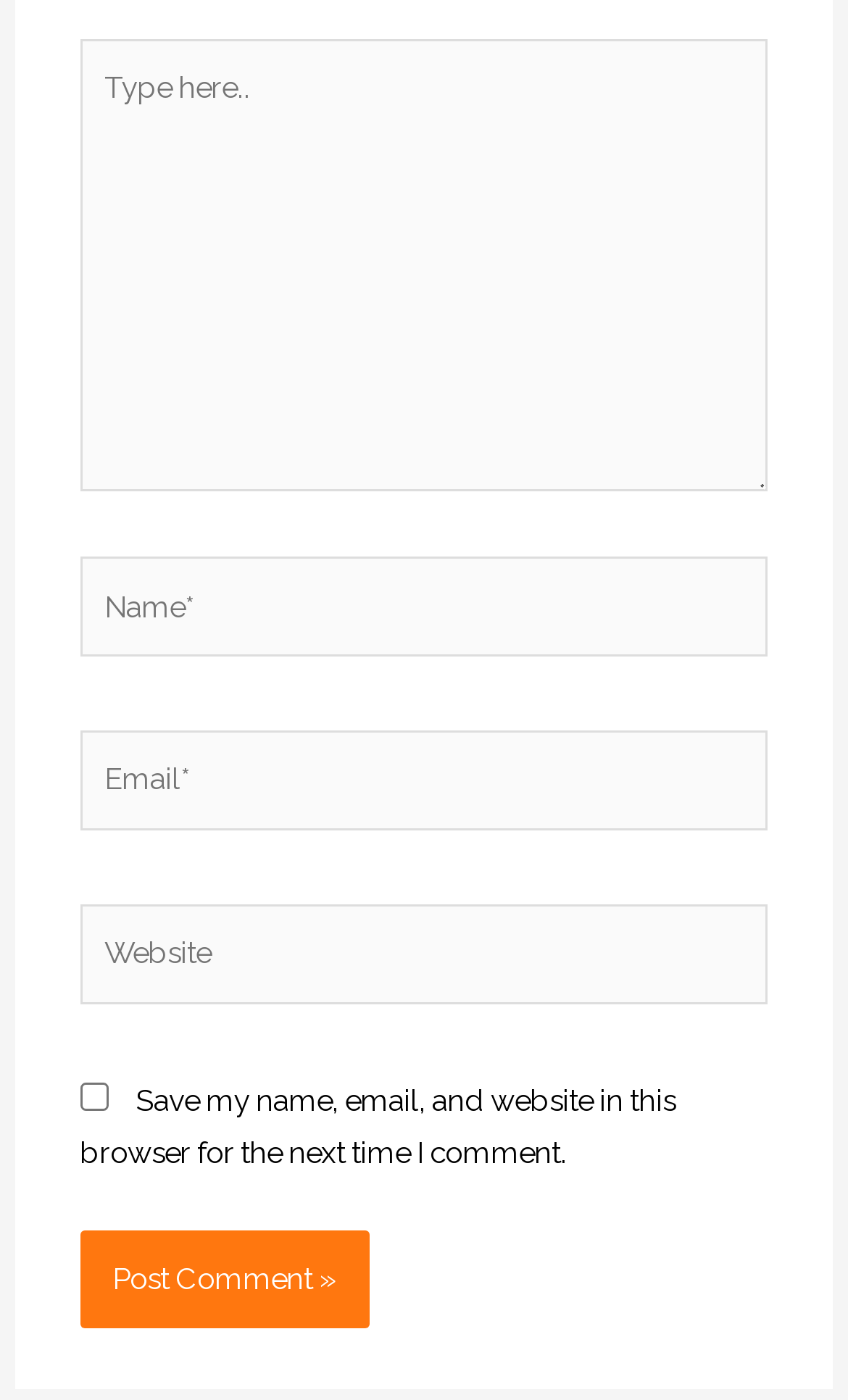What is the position of the 'Post Comment' button?
Look at the screenshot and respond with a single word or phrase.

Bottom